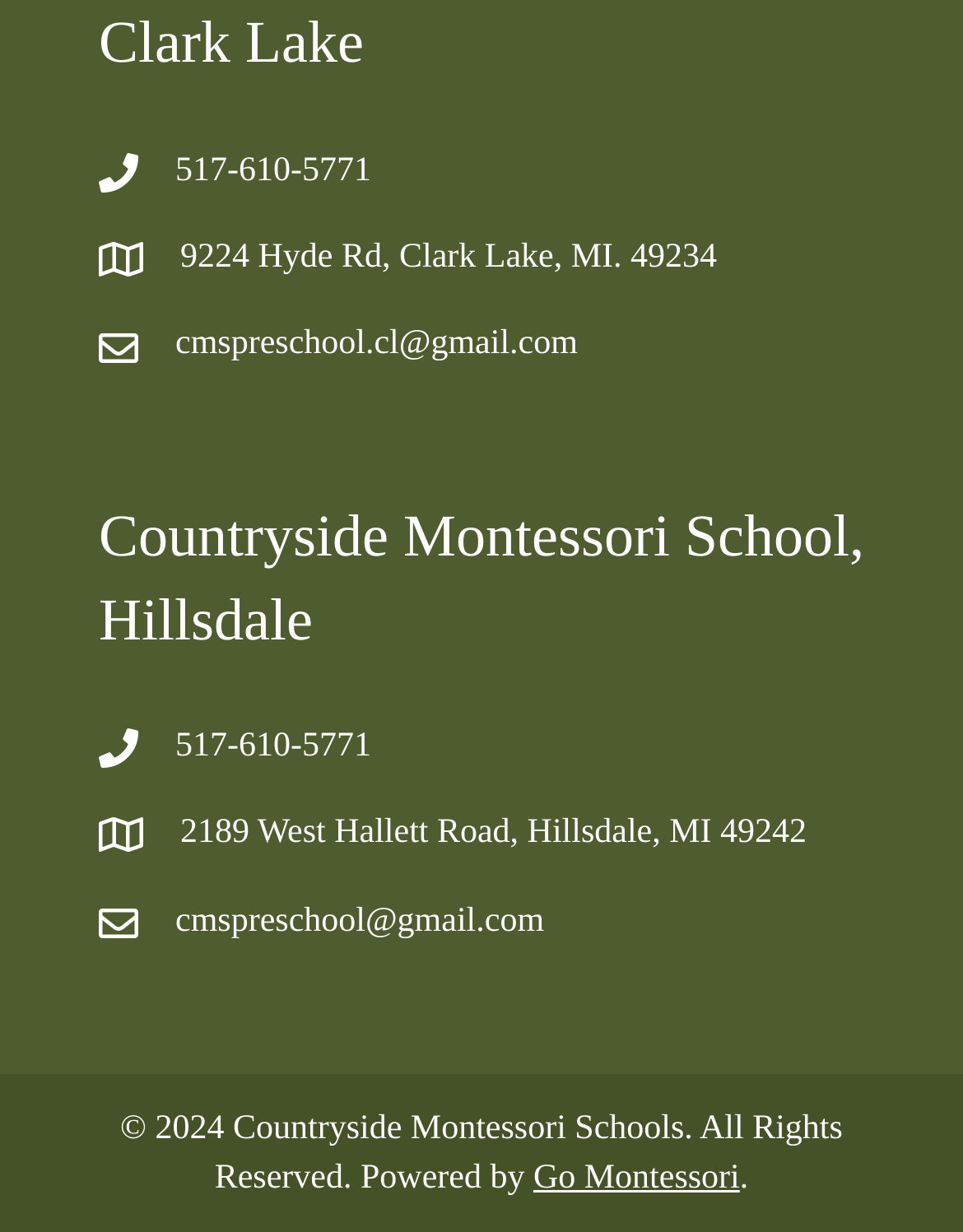How many locations does Countryside Montessori School have?
Based on the image content, provide your answer in one word or a short phrase.

2